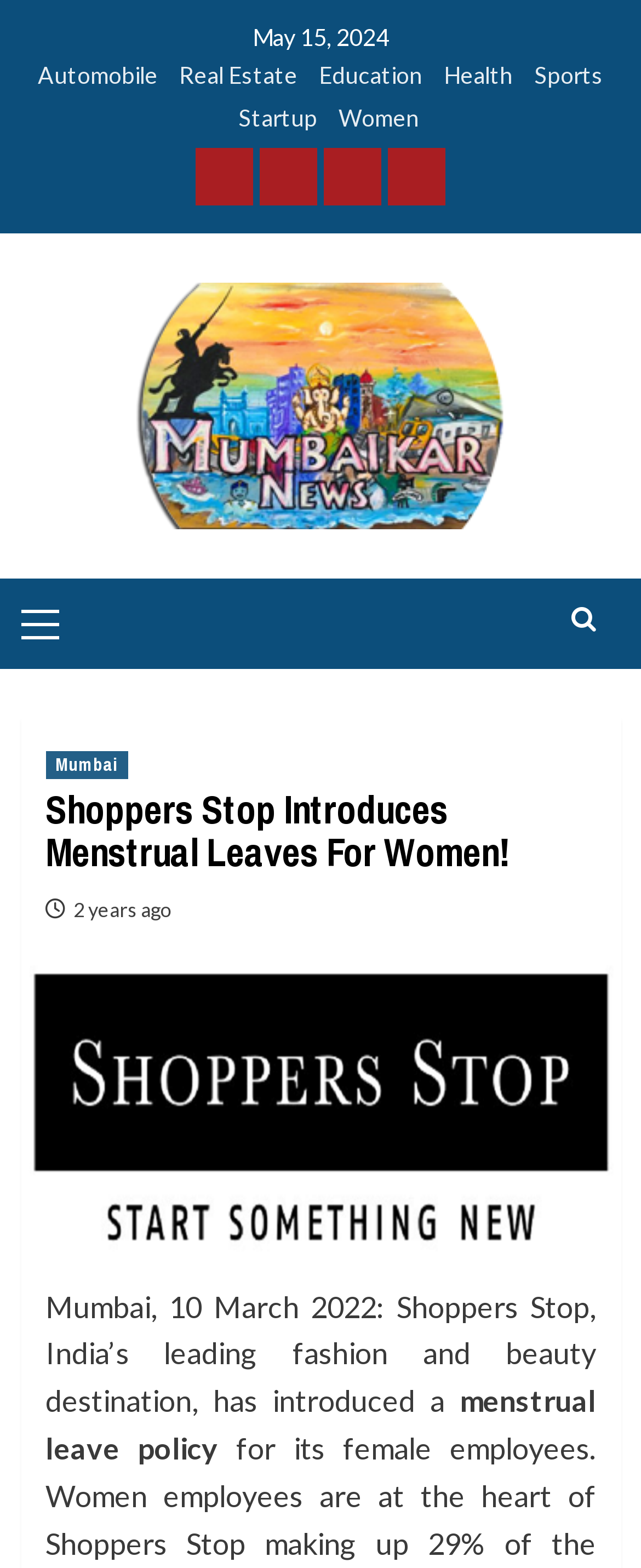What is the category of the article?
Examine the image closely and answer the question with as much detail as possible.

I found a link with the text 'Women' which suggests that the article is categorized under Women.